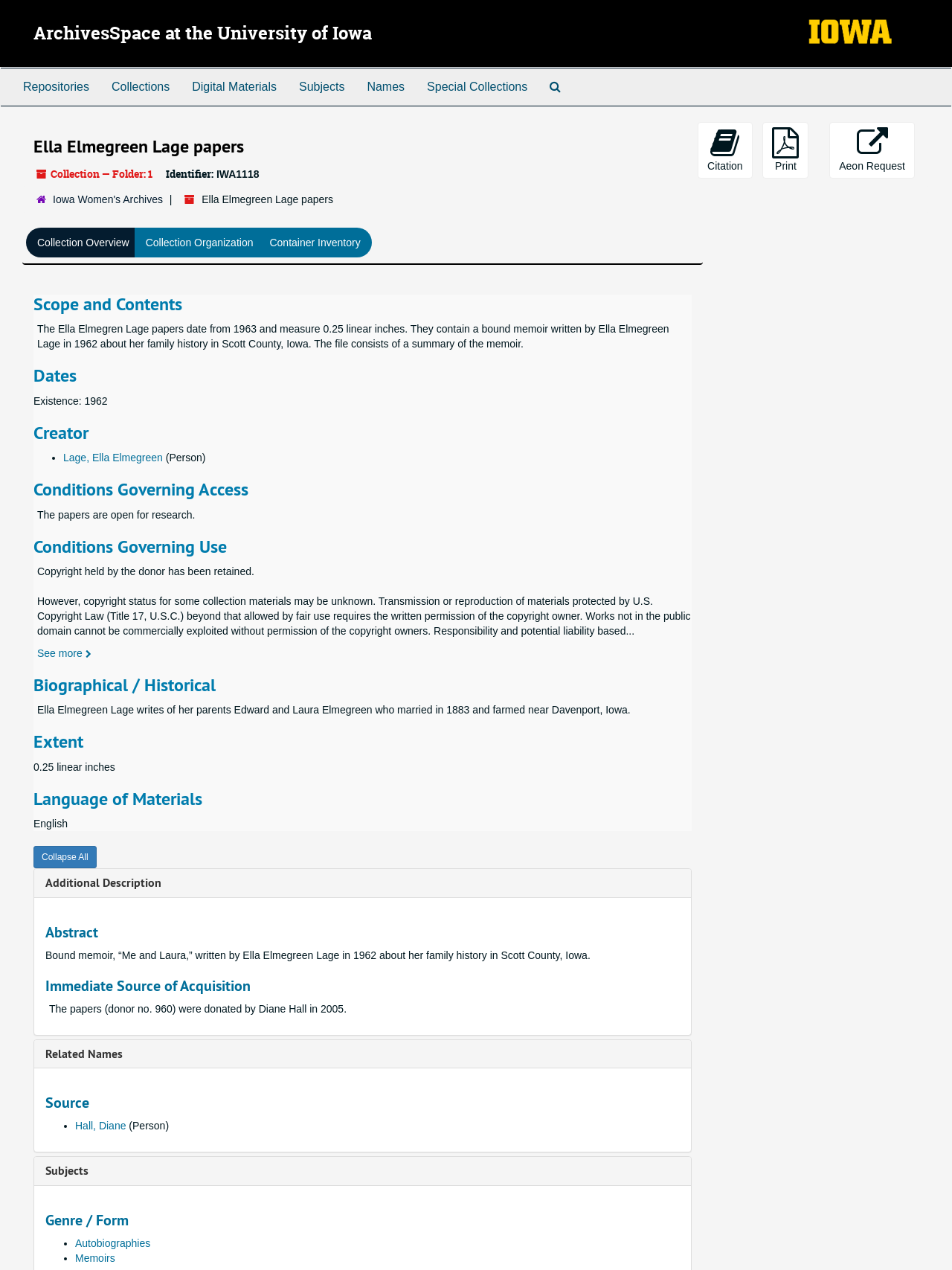Please specify the bounding box coordinates of the element that should be clicked to execute the given instruction: 'Expand the 'Additional Description''. Ensure the coordinates are four float numbers between 0 and 1, expressed as [left, top, right, bottom].

[0.048, 0.689, 0.17, 0.701]